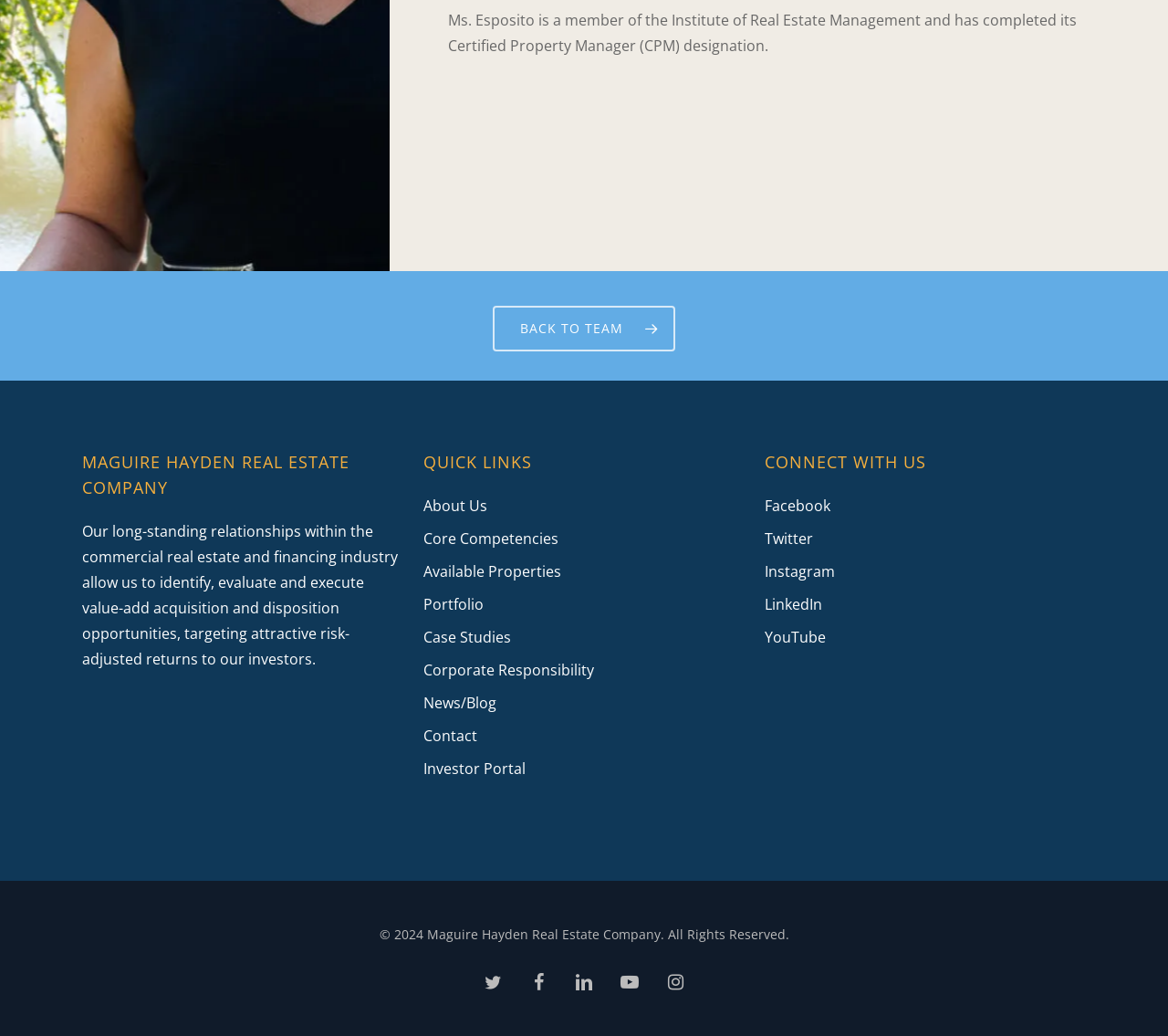Using the provided element description: "Facebook", determine the bounding box coordinates of the corresponding UI element in the screenshot.

[0.655, 0.476, 0.93, 0.5]